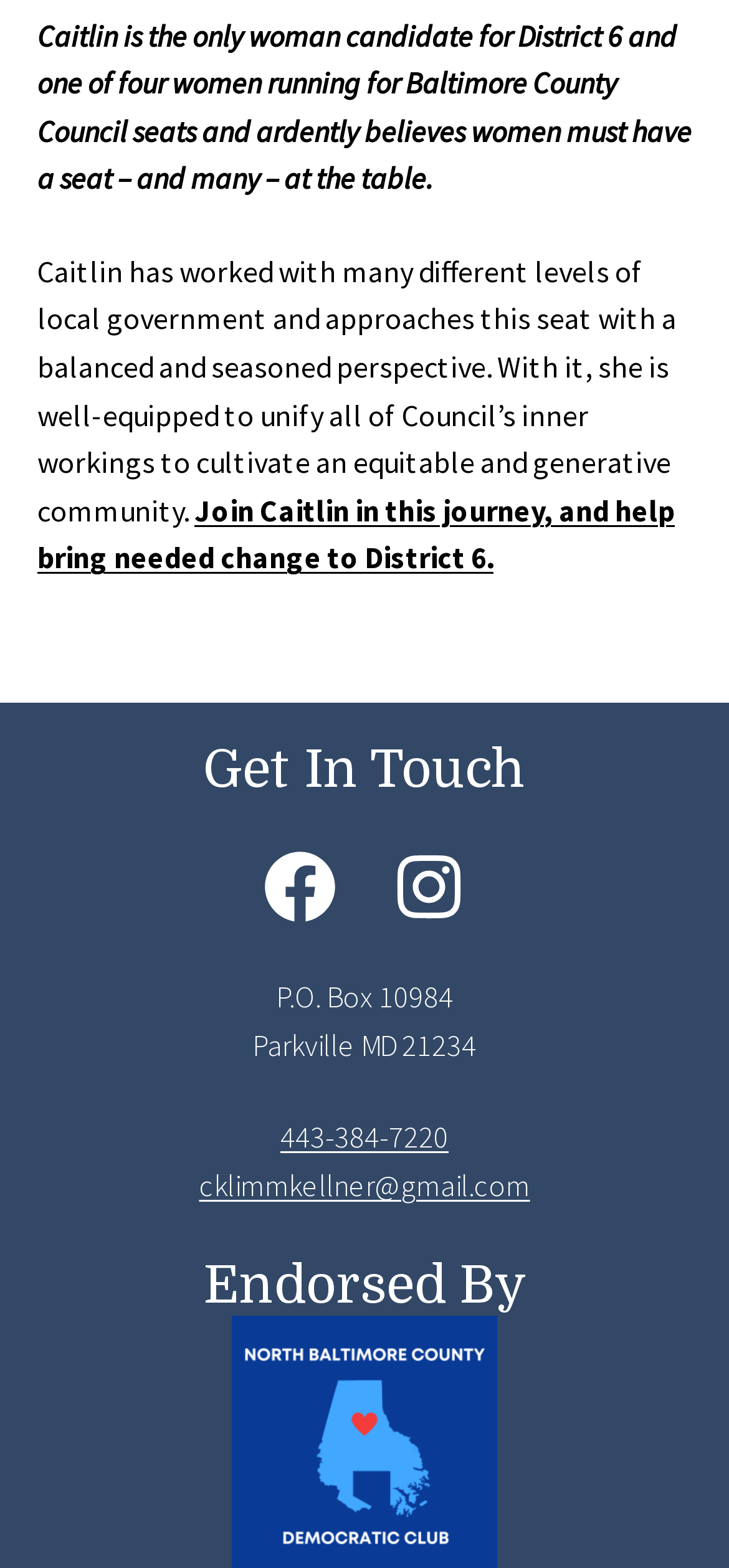Analyze the image and provide a detailed answer to the question: What is Caitlin's email address?

The email address is mentioned in the link element with OCR text 'cklimmkellner@gmail.com'.